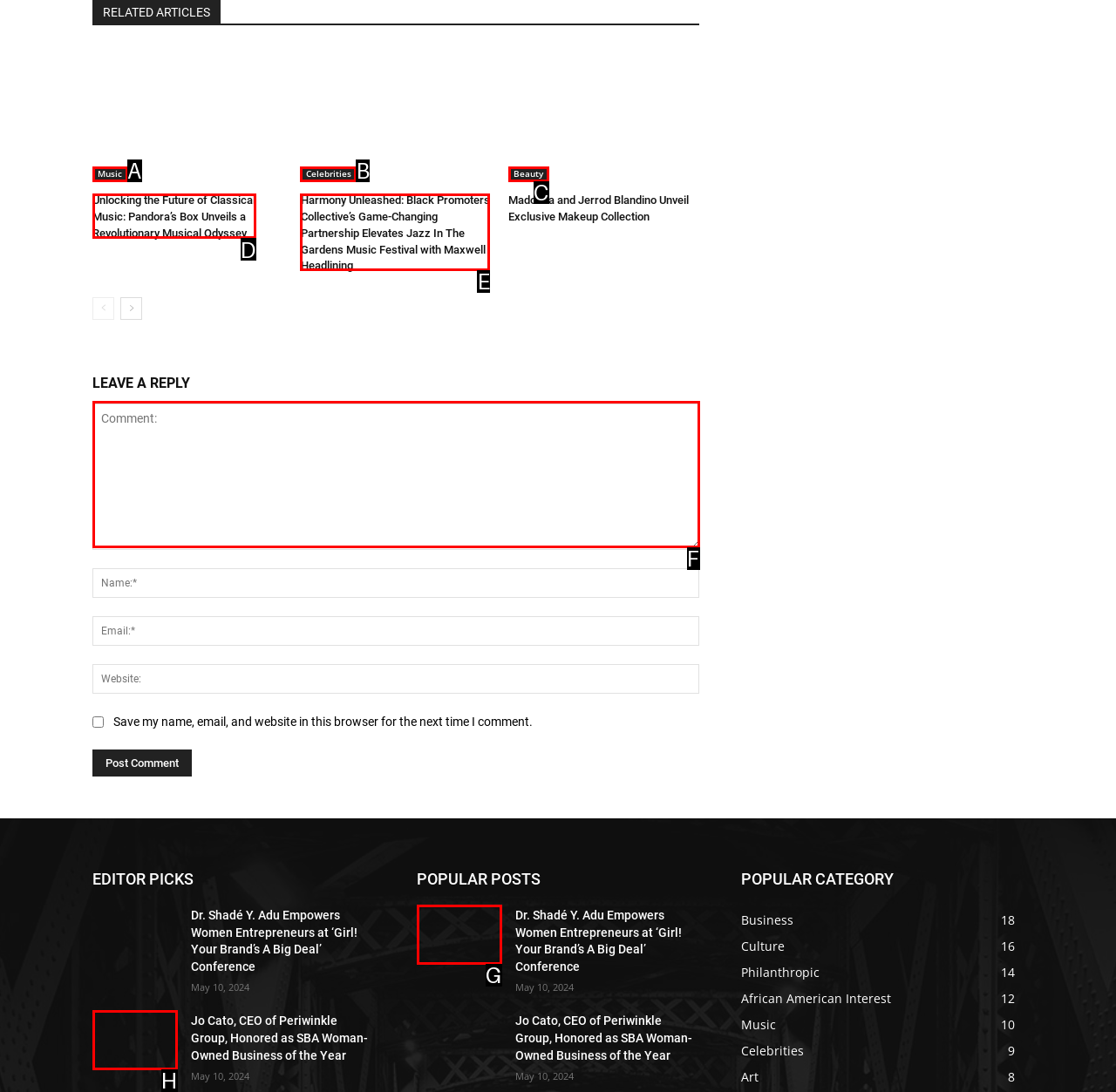Determine which HTML element best fits the description: Beauty
Answer directly with the letter of the matching option from the available choices.

C